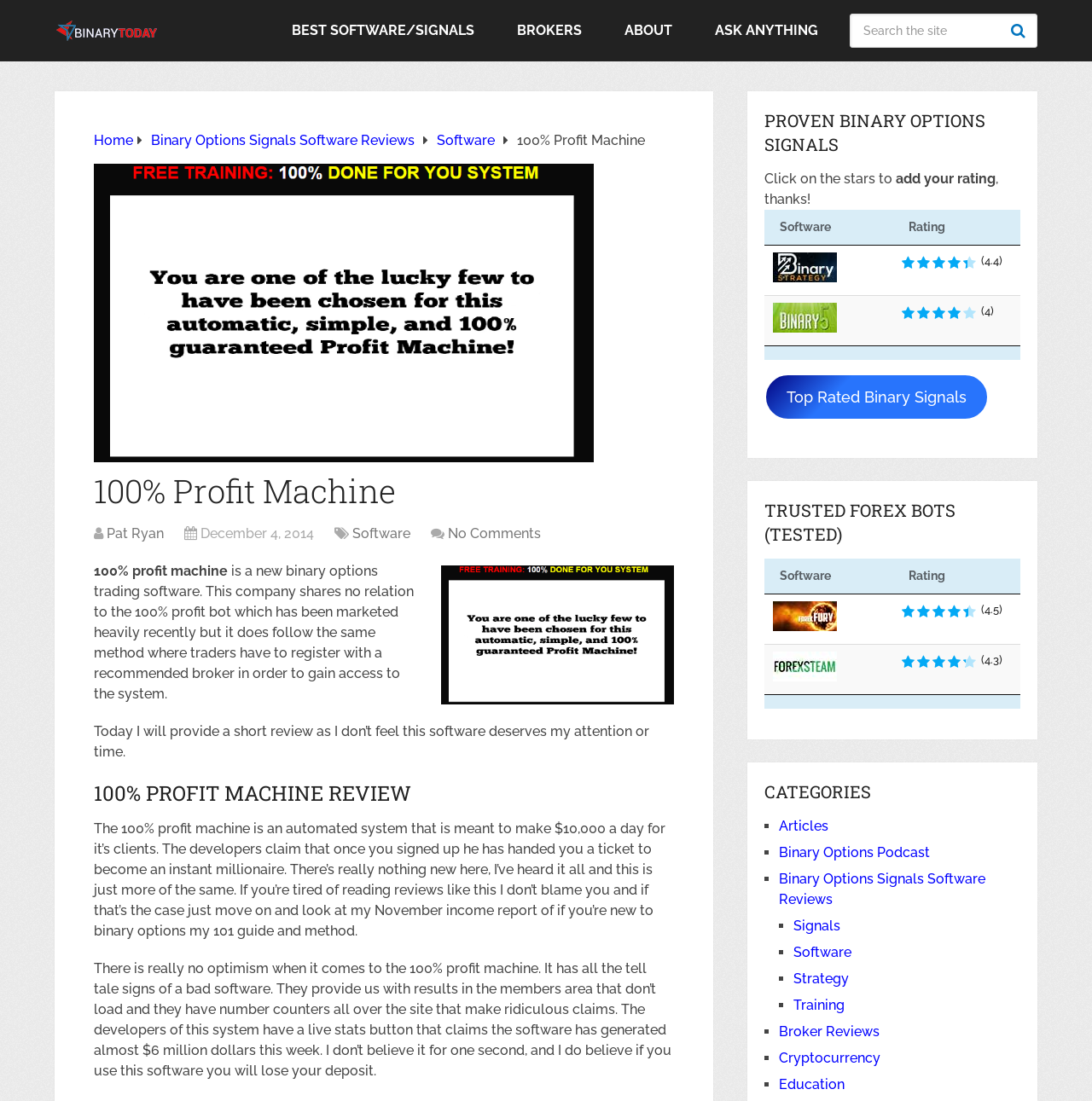Extract the bounding box coordinates for the UI element described as: "No Comments".

[0.225, 0.686, 0.31, 0.701]